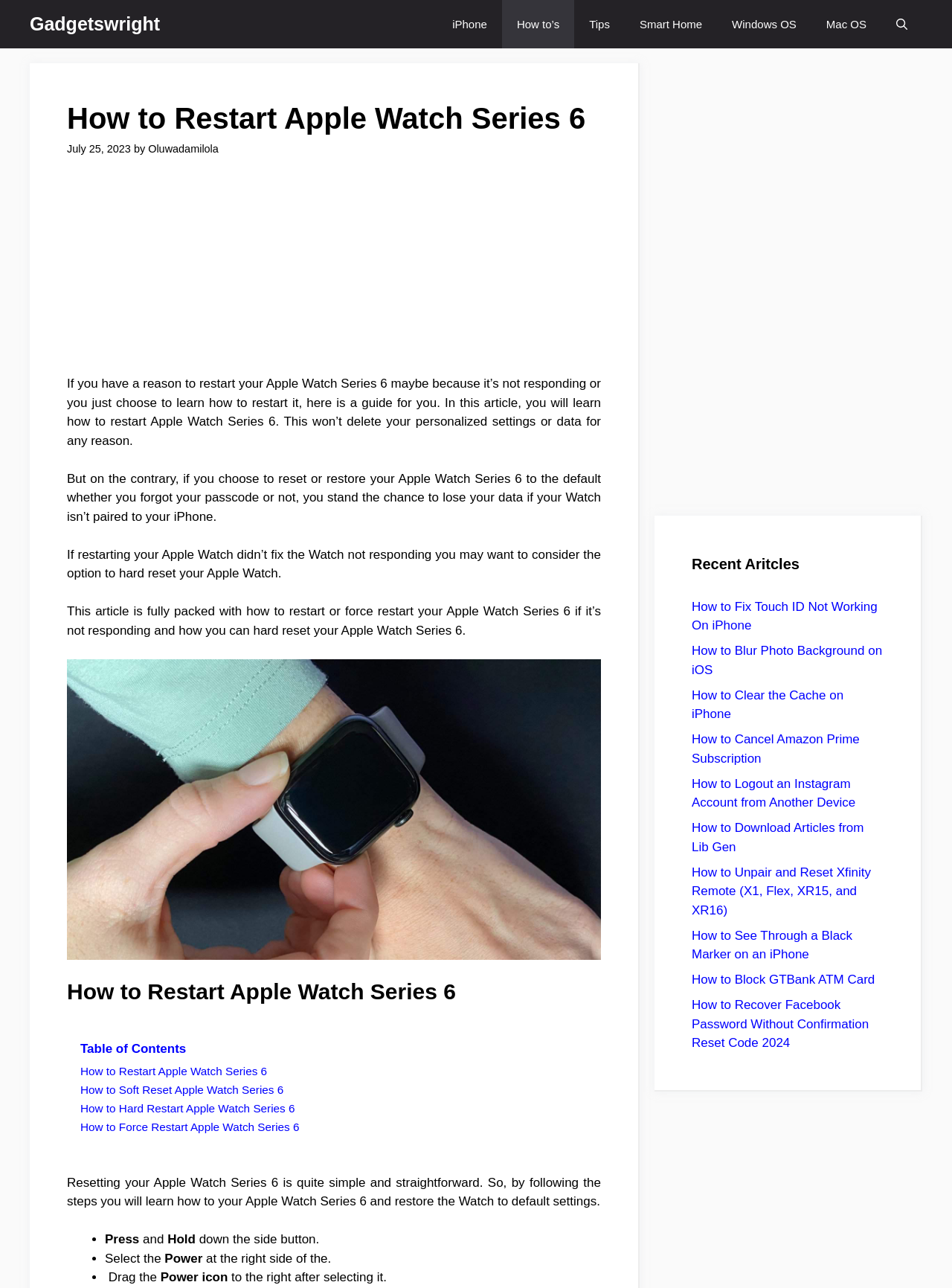Please reply to the following question with a single word or a short phrase:
What happens to data when resetting an Apple Watch Series 6?

Data may be lost